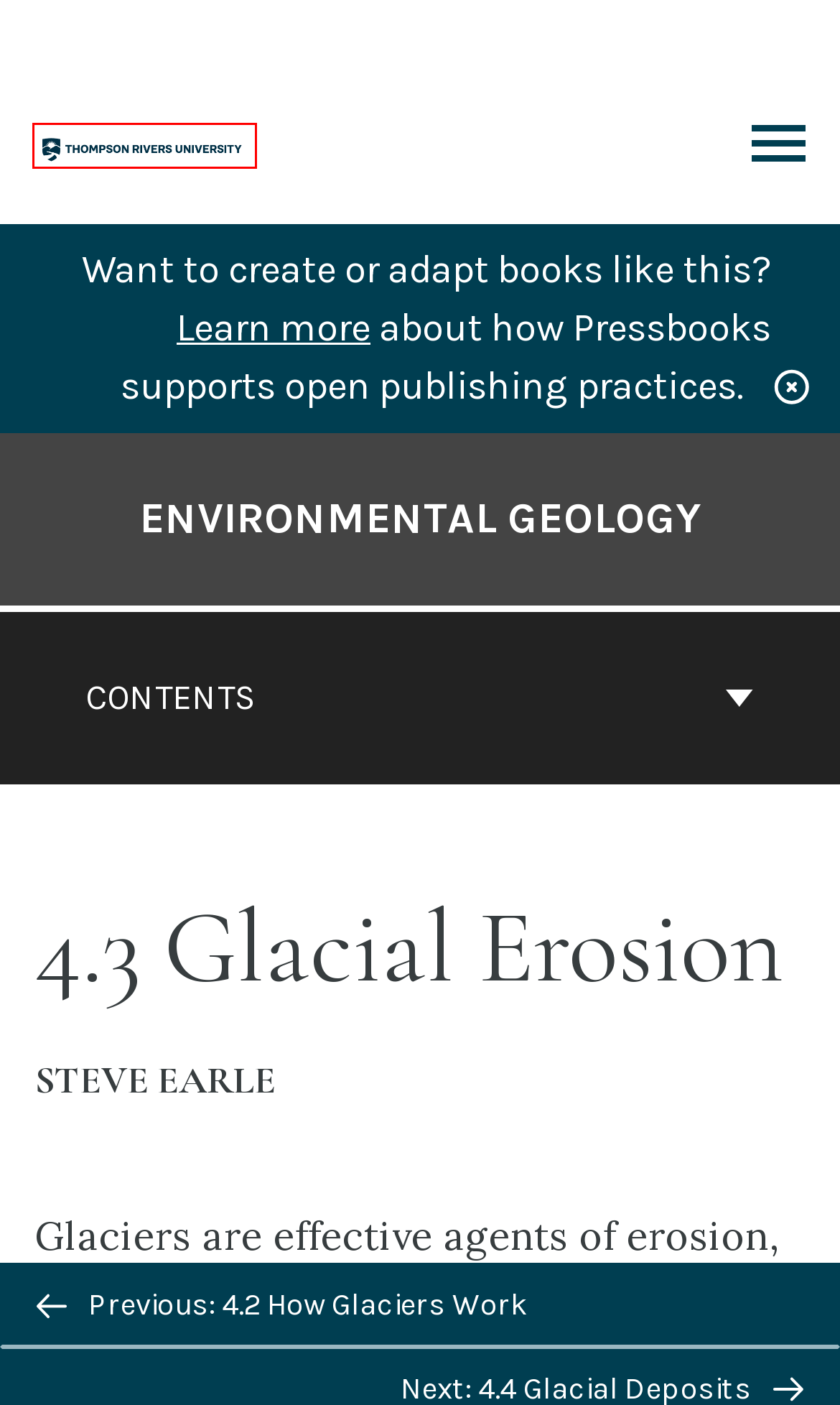You are provided with a screenshot of a webpage where a red rectangle bounding box surrounds an element. Choose the description that best matches the new webpage after clicking the element in the red bounding box. Here are the choices:
A. TRU Pressbooks – Simple Book Publishing
B. Adapt open textbooks with Pressbooks
C. 4.2 How Glaciers Work – Environmental Geology
D. CC BY 3.0 Deed | Attribution 3.0 Unported
 | Creative Commons
E. 4.4 Glacial Deposits – Environmental Geology
F. Environmental Geology  – Simple Book Publishing
G. CC BY-SA 2.5 CA Deed | Attribution-ShareAlike 2.5 Canada
 | Creative Commons
H. Appendix 2 Answers to Exercises – Environmental Geology

A